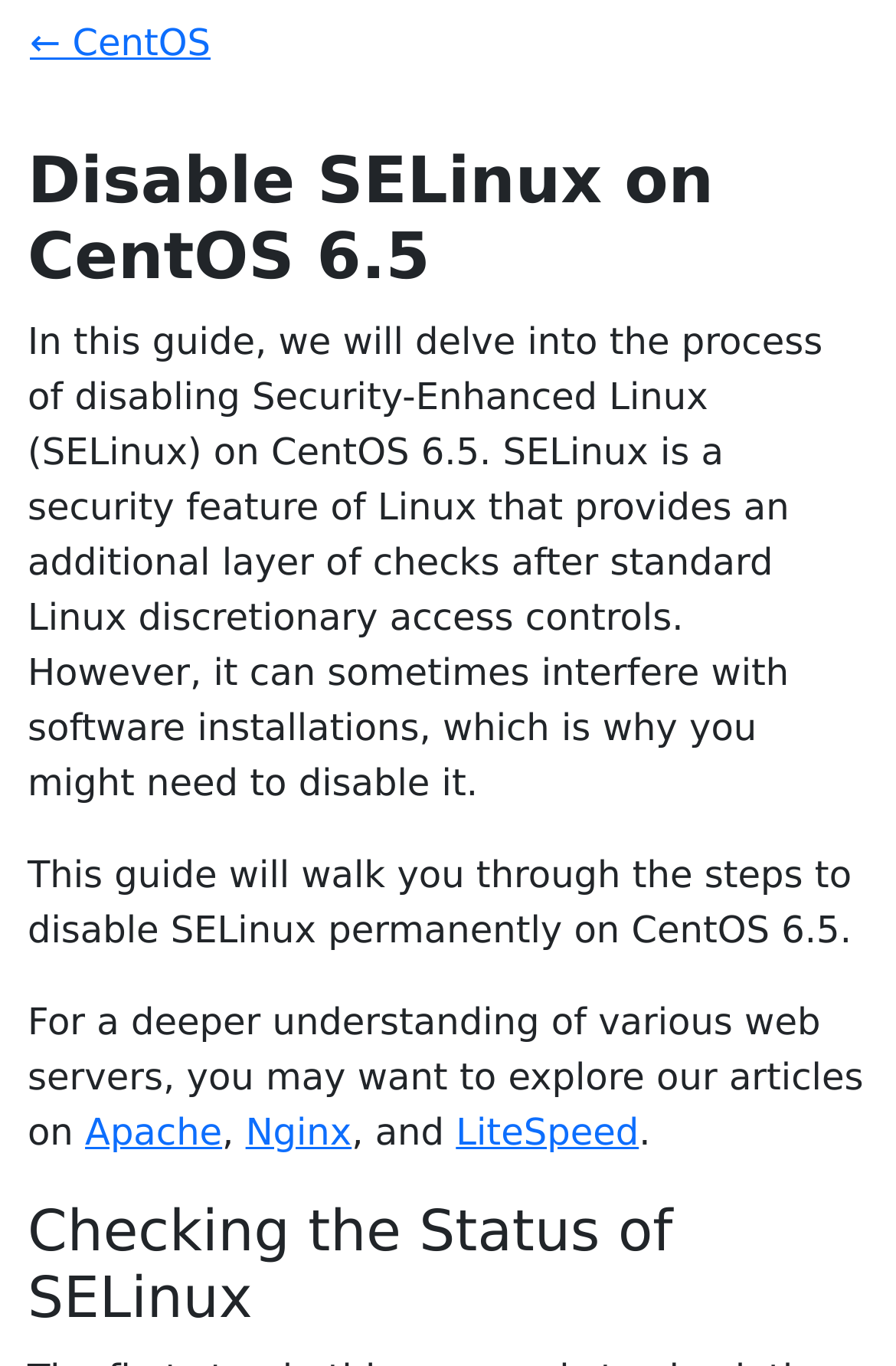Calculate the bounding box coordinates of the UI element given the description: "molasses flood".

None